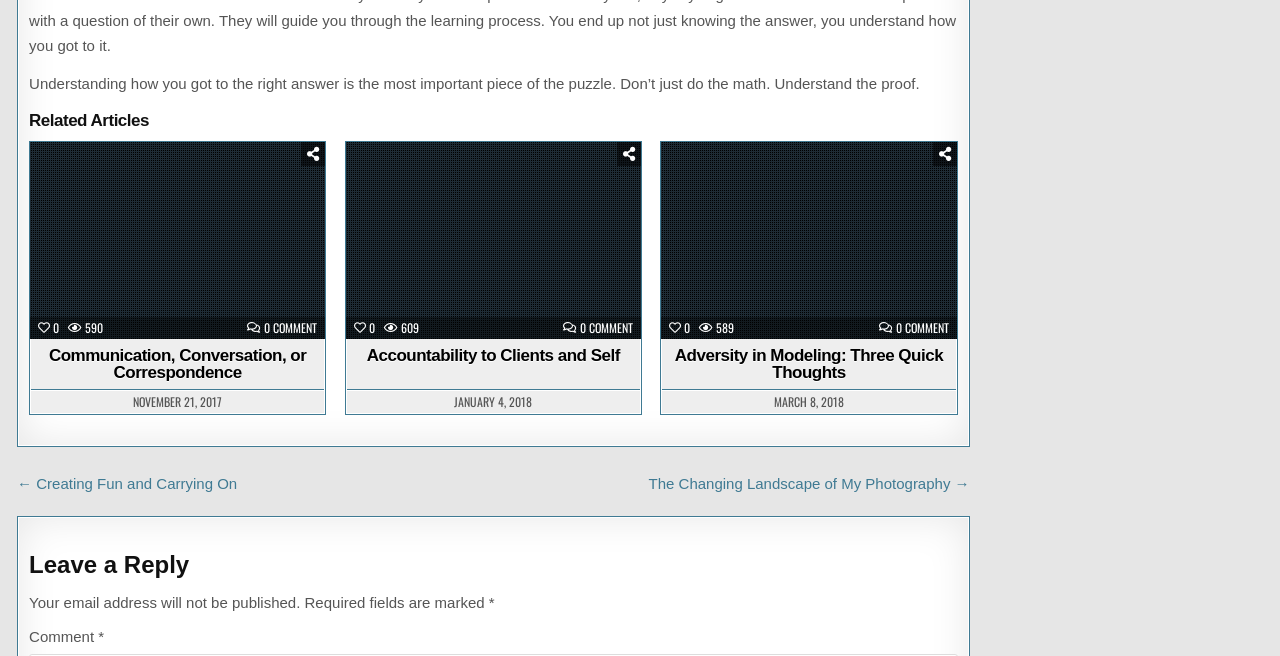What is the main topic of the first article?
Based on the image content, provide your answer in one word or a short phrase.

Communication